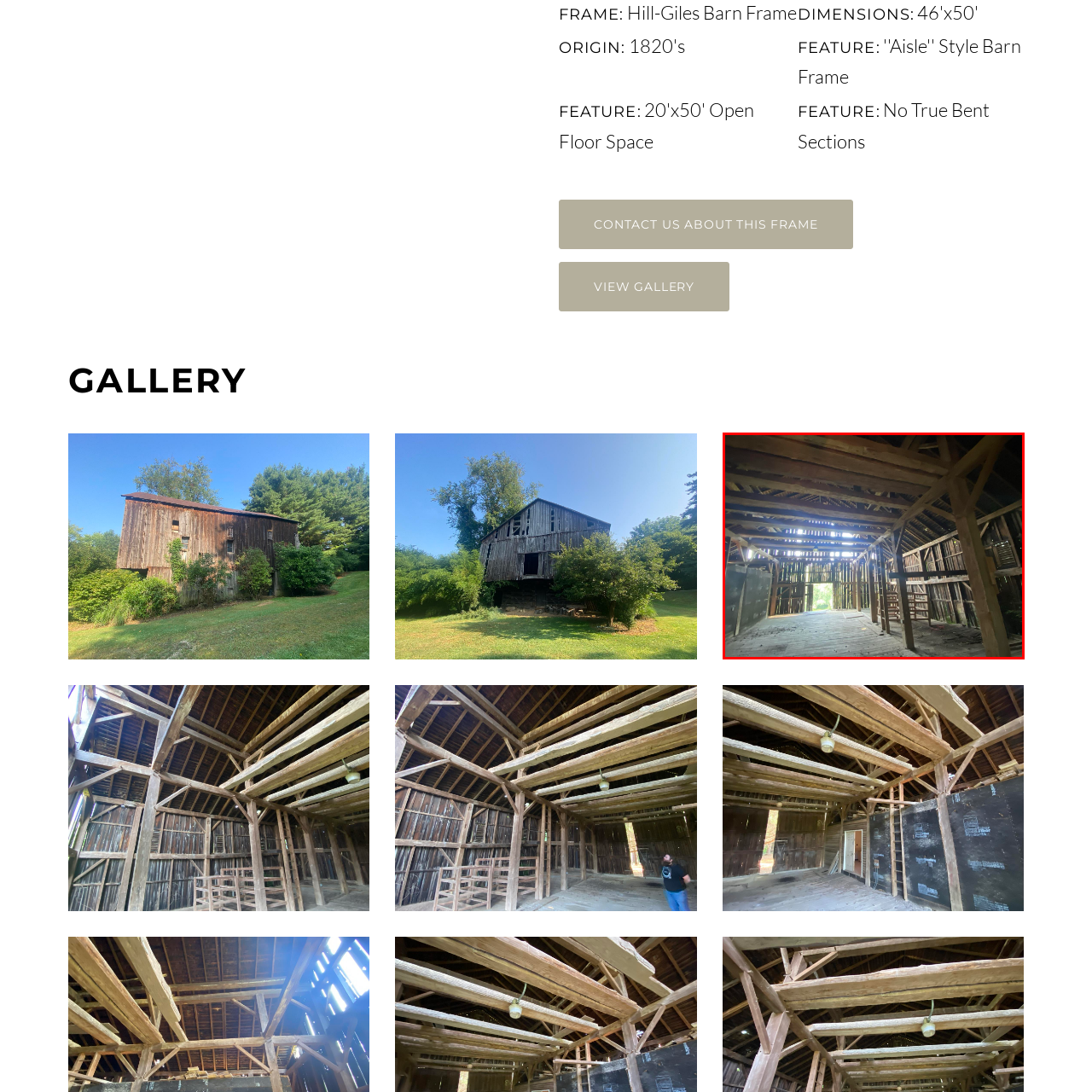Create a thorough and descriptive caption for the photo marked by the red boundary.

The image showcases the interior of the Hill-Giles Barn, a structure dating back to 1820. The photo captures the rustic charm of the barn, featuring exposed wooden beams that create a striking architectural framework. Sunlight filters through gaps in the wooden slats, illuminating the spacious interior with a warm glow. The barn’s weathered wooden floor, visible in the foreground, adds to its historic appeal. A staircase can be seen leading to a loft area, hinting at the barn's multifaceted use over the years. The overall atmosphere reflects a blend of nostalgia and beauty, making it a compelling representation of early 19th-century American architecture.